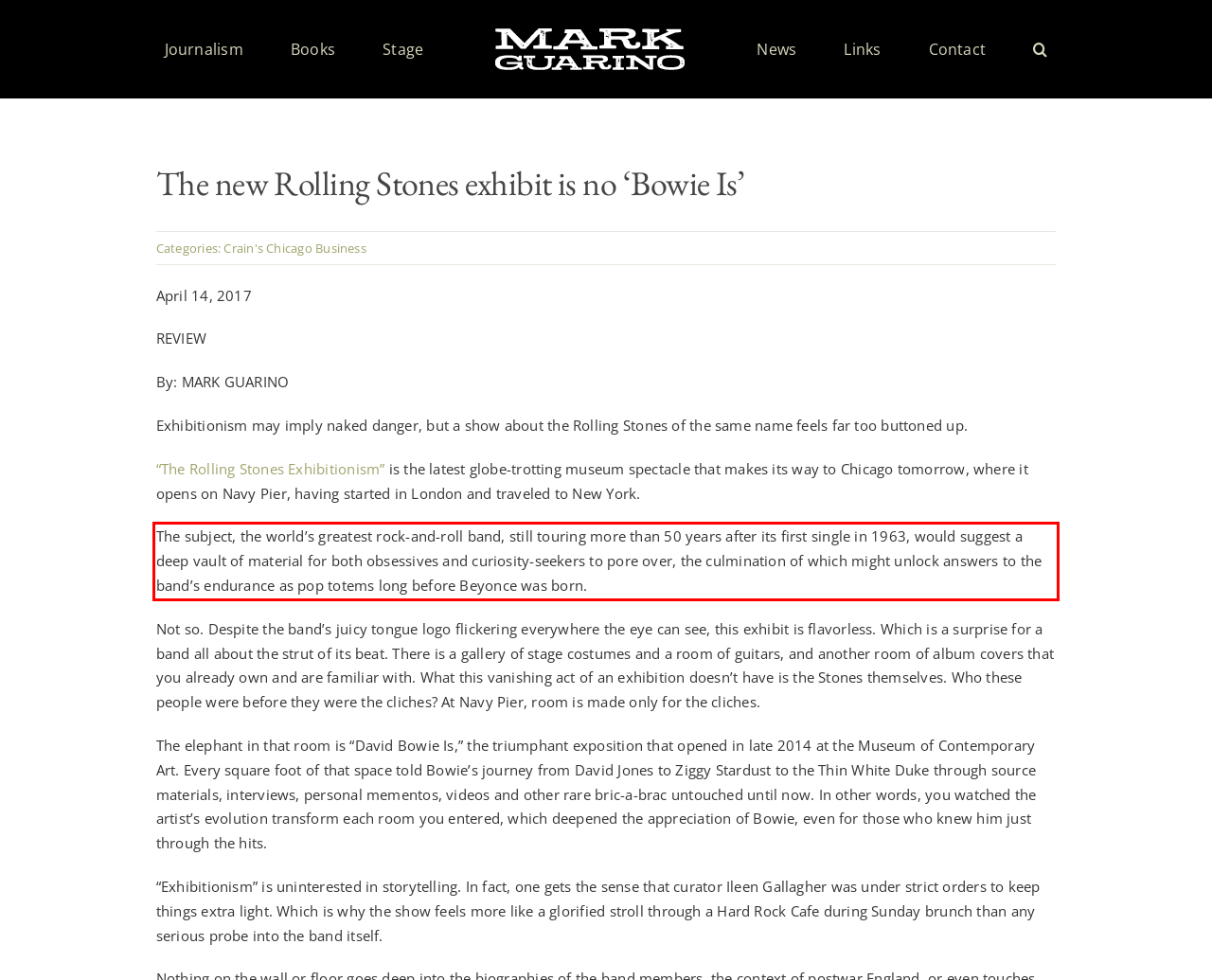Identify and transcribe the text content enclosed by the red bounding box in the given screenshot.

The subject, the world’s greatest rock-and-roll band, still touring more than 50 years after its first single in 1963, would suggest a deep vault of material for both obsessives and curiosity-seekers to pore over, the culmination of which might unlock answers to the band’s endurance as pop totems long before Beyonce was born.